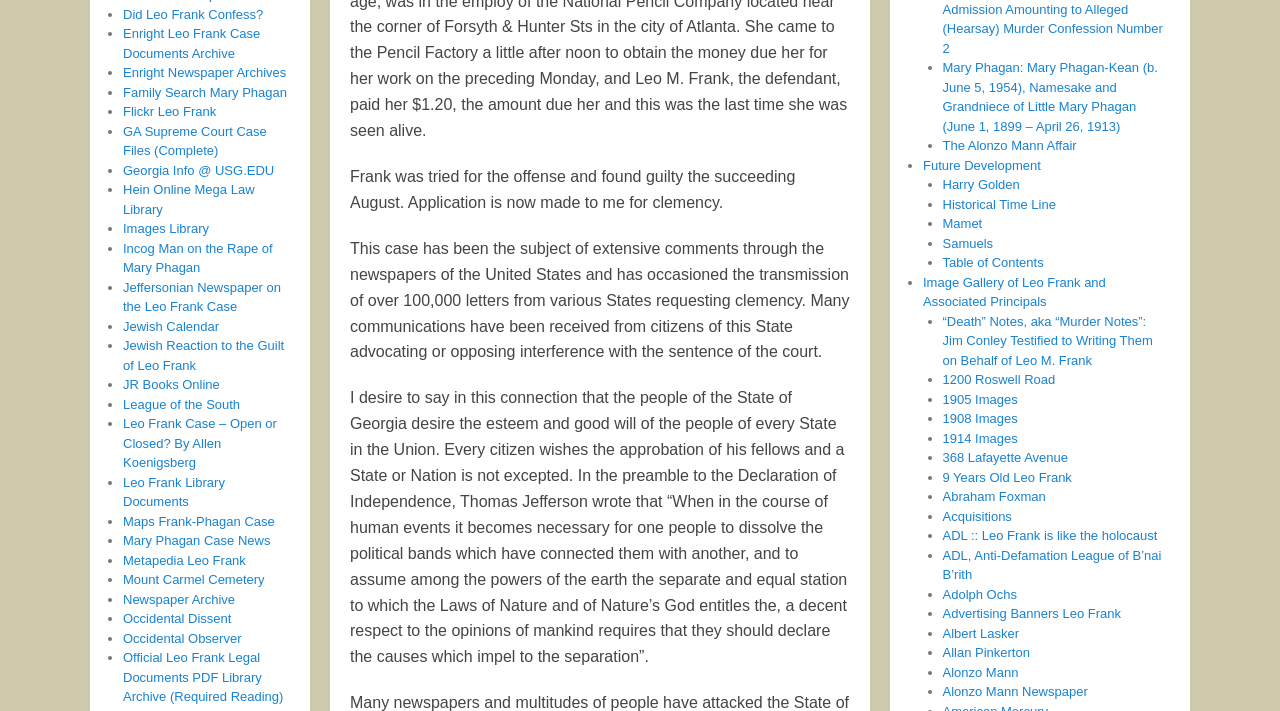What is the topic of the webpage?
Provide a one-word or short-phrase answer based on the image.

Leo Frank case